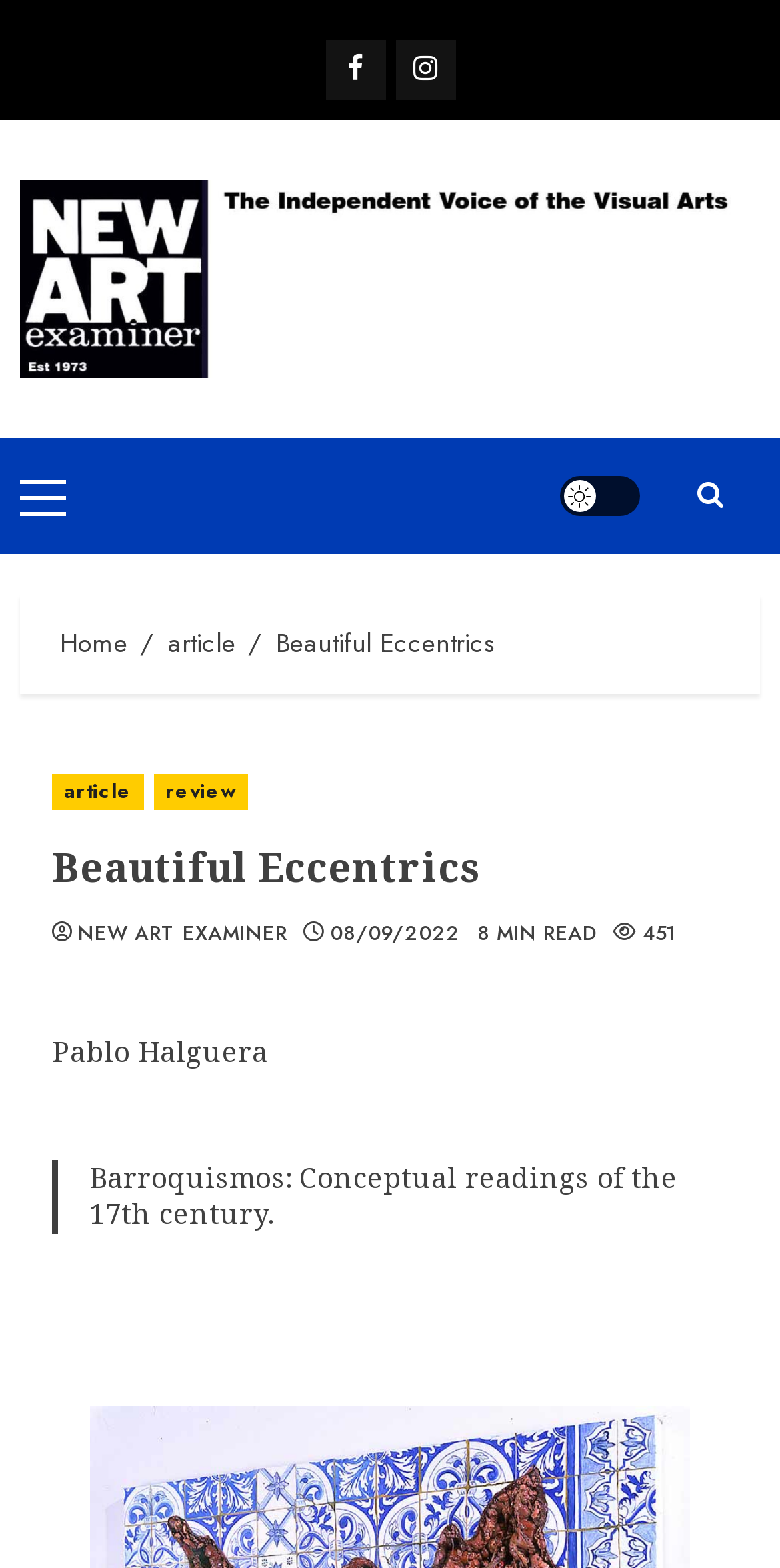How many minutes does it take to read the article?
Look at the image and answer the question using a single word or phrase.

8 MIN